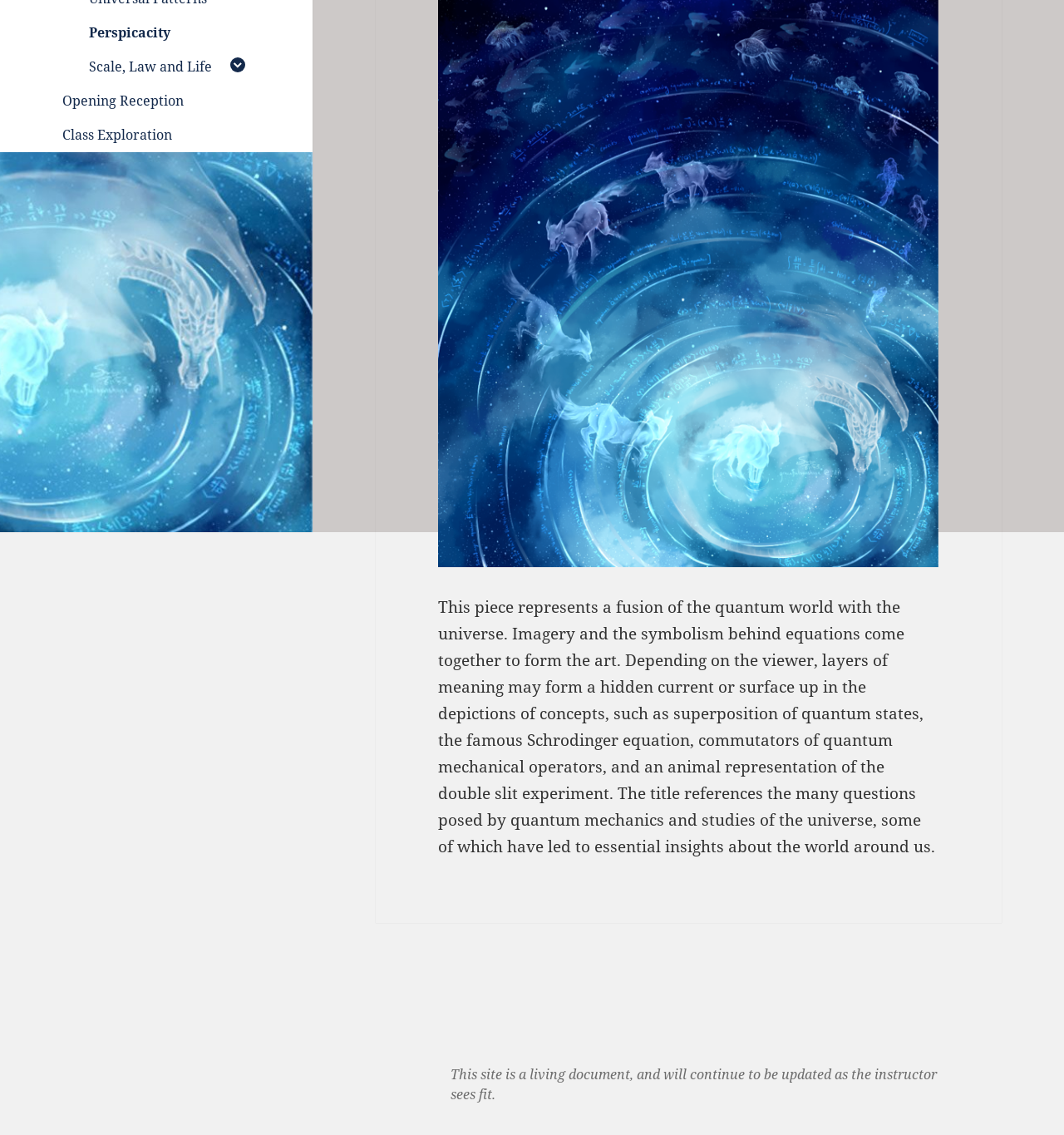Find the bounding box coordinates for the element described here: "Scale, Law and Life".

[0.084, 0.044, 0.235, 0.073]